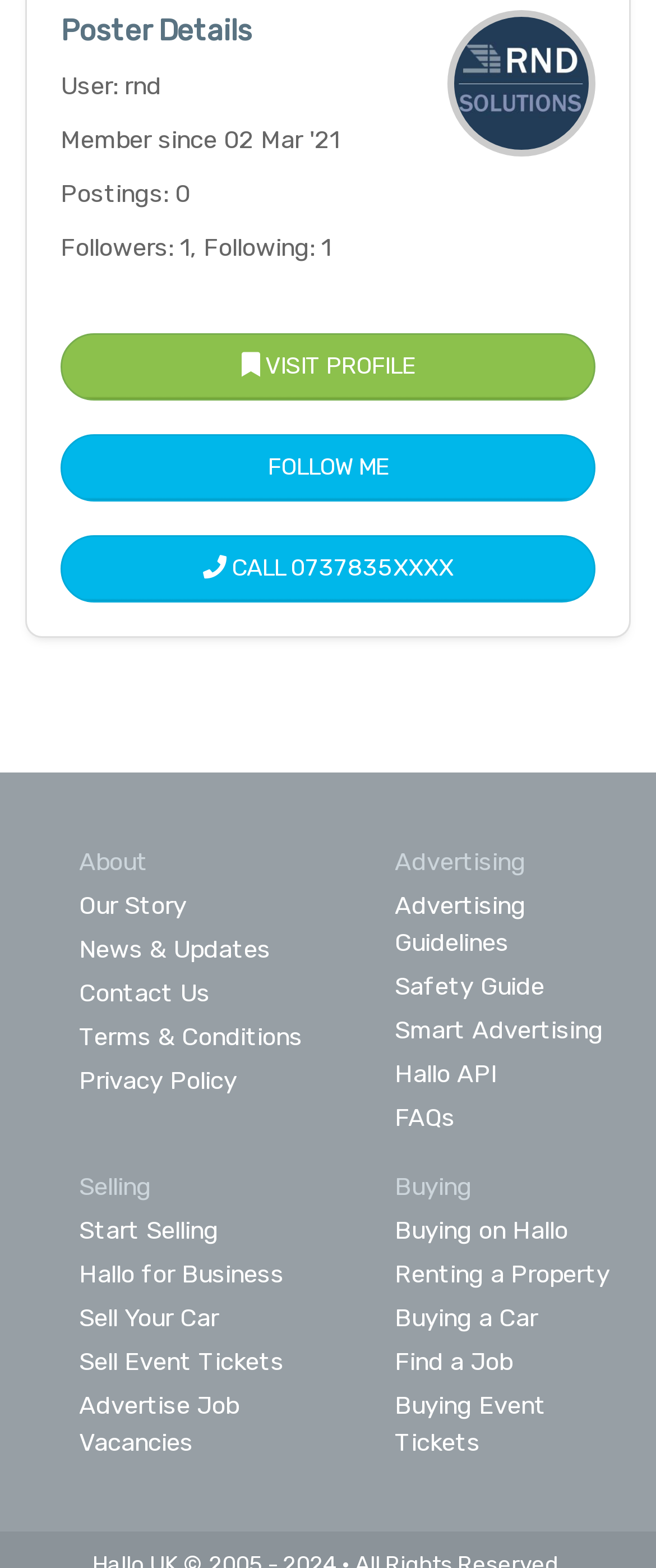What can be sold on this platform?
Using the image as a reference, answer with just one word or a short phrase.

Cars, event tickets, etc.